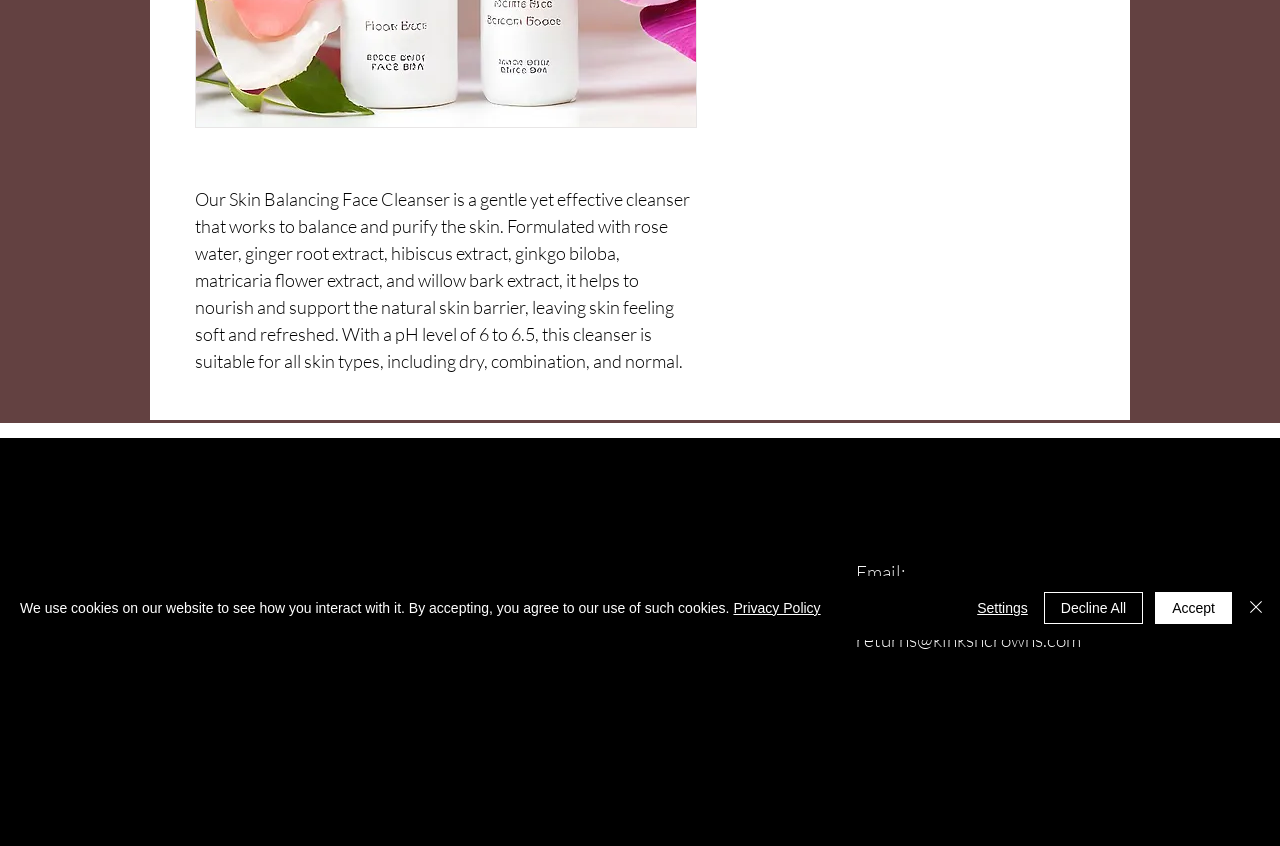From the element description: "D. I. M. Enterprises, Inc.", extract the bounding box coordinates of the UI element. The coordinates should be expressed as four float numbers between 0 and 1, in the order [left, top, right, bottom].

[0.745, 0.926, 0.858, 0.946]